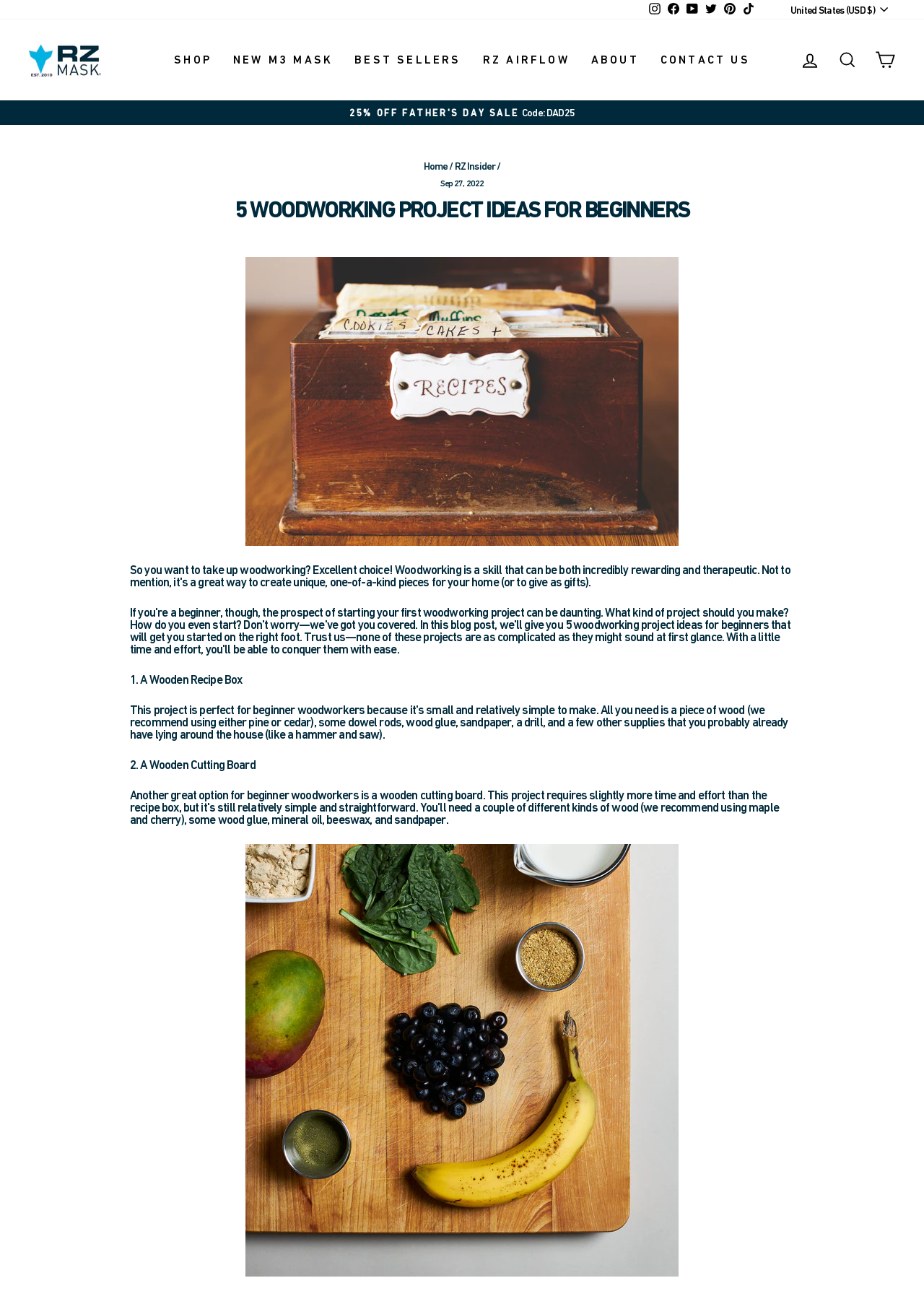Identify the bounding box for the described UI element: "Best Sellers".

[0.372, 0.038, 0.511, 0.055]